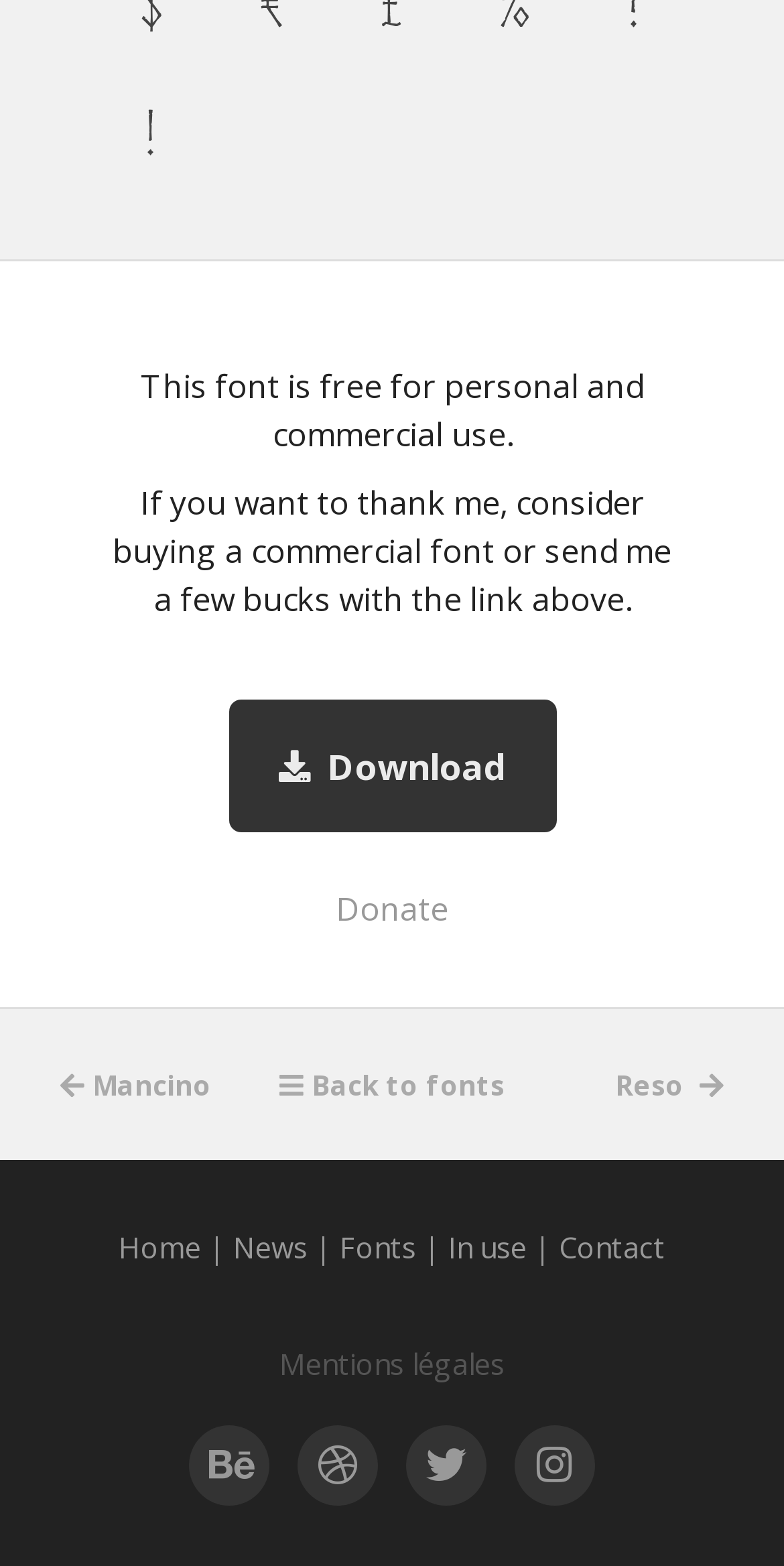Find the bounding box of the web element that fits this description: "Mentions légales".

[0.356, 0.859, 0.644, 0.883]